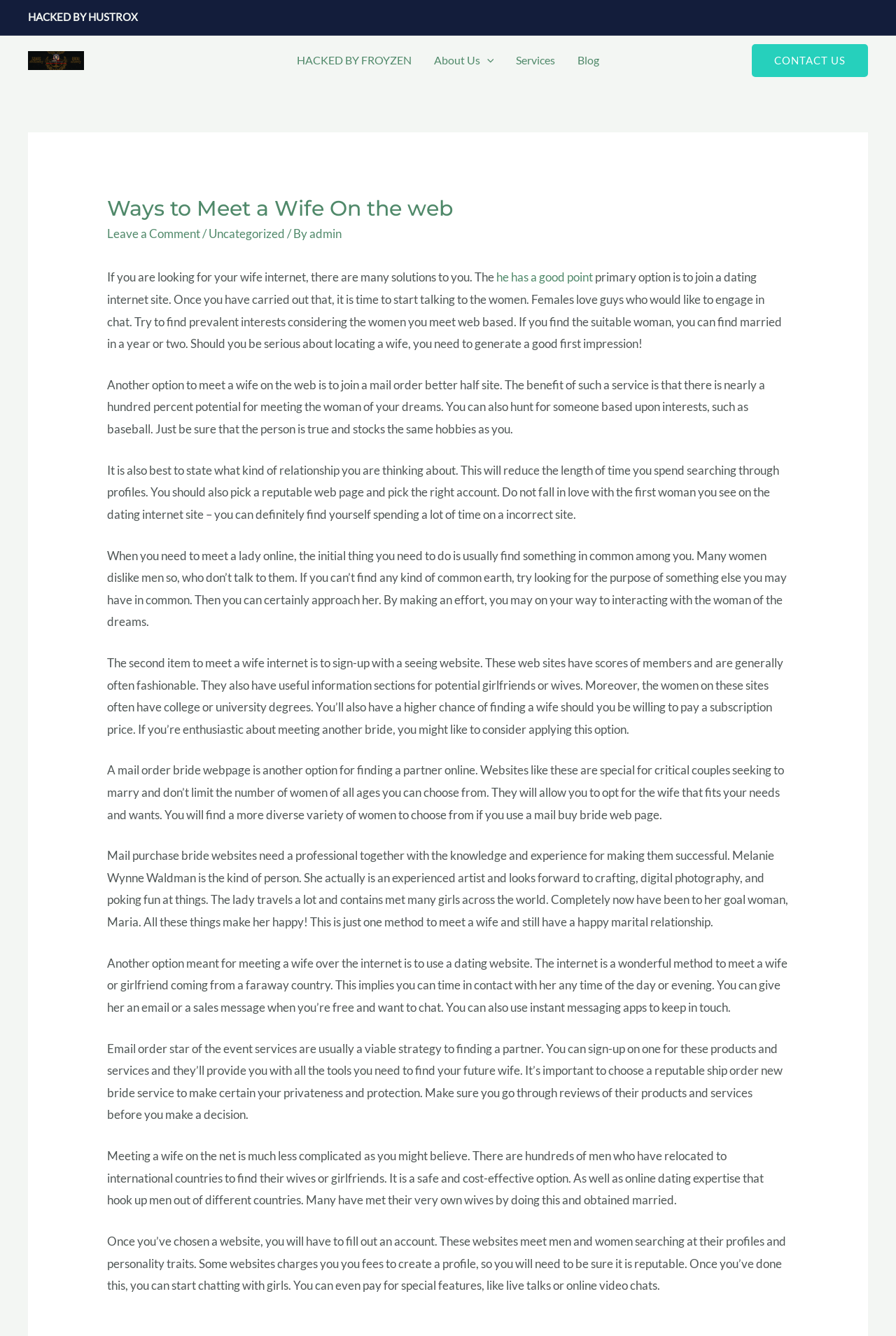Please identify the coordinates of the bounding box that should be clicked to fulfill this instruction: "Download the video file".

None